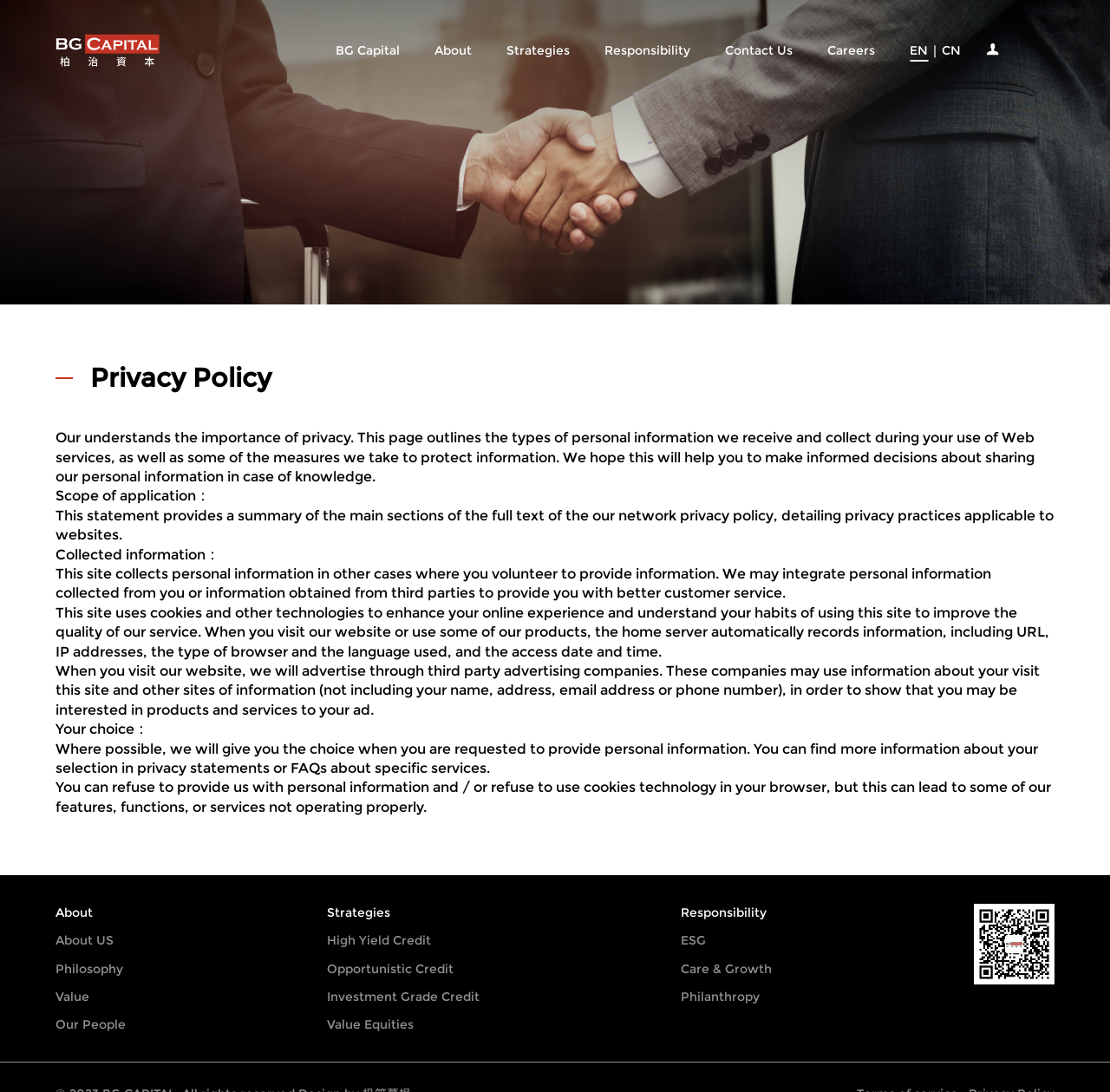Pinpoint the bounding box coordinates of the element to be clicked to execute the instruction: "Read about our Philanthropy".

[0.614, 0.906, 0.685, 0.92]